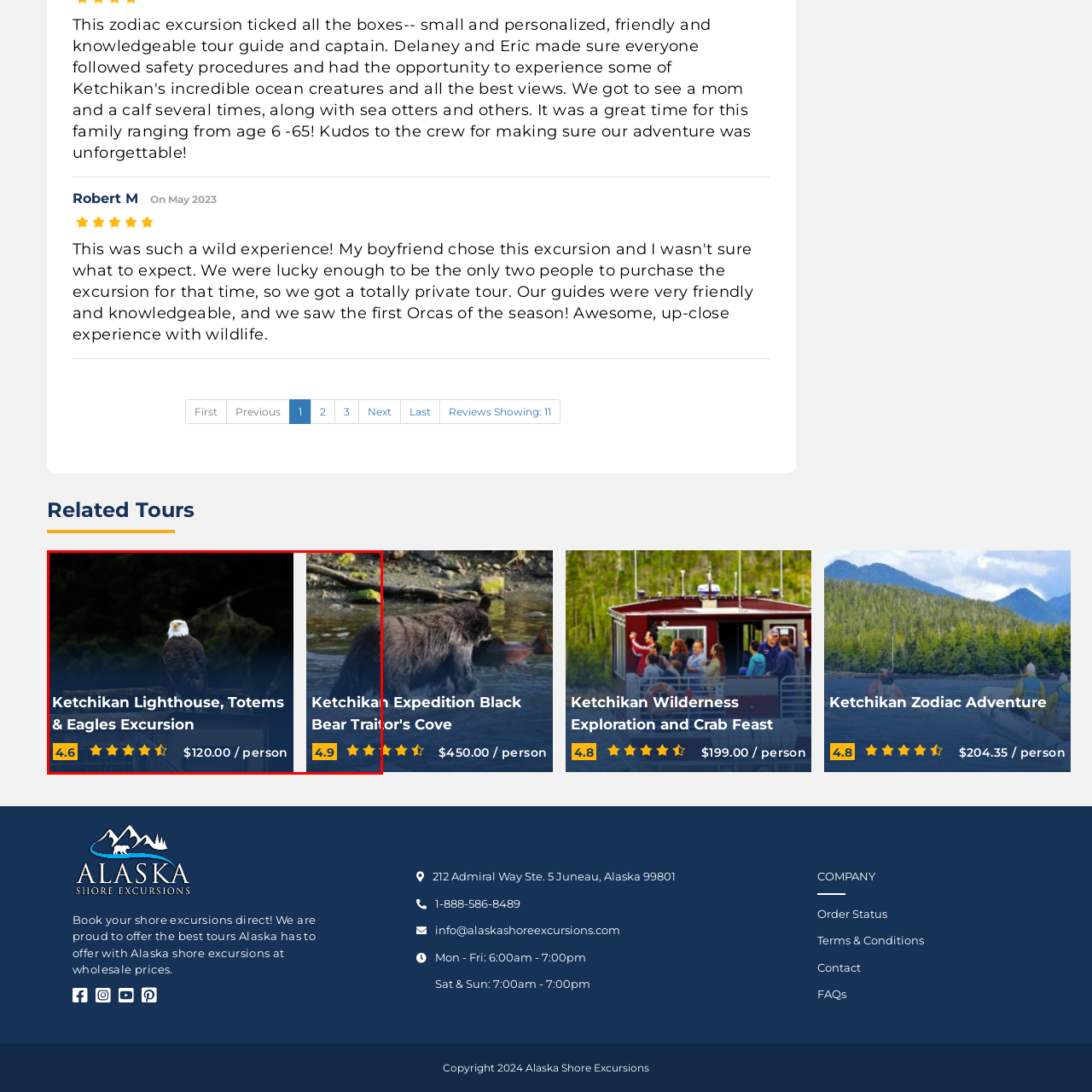What is the rating of the Ketchikan Expedition Black Bear excursion?
Look closely at the image marked with a red bounding box and answer the question with as much detail as possible, drawing from the image.

The rating of the Ketchikan Expedition Black Bear excursion can be found in the caption, which states that it boasts an even higher rating of 4.9 stars, showcasing the abundance of thrilling outdoor adventures available in this picturesque region.